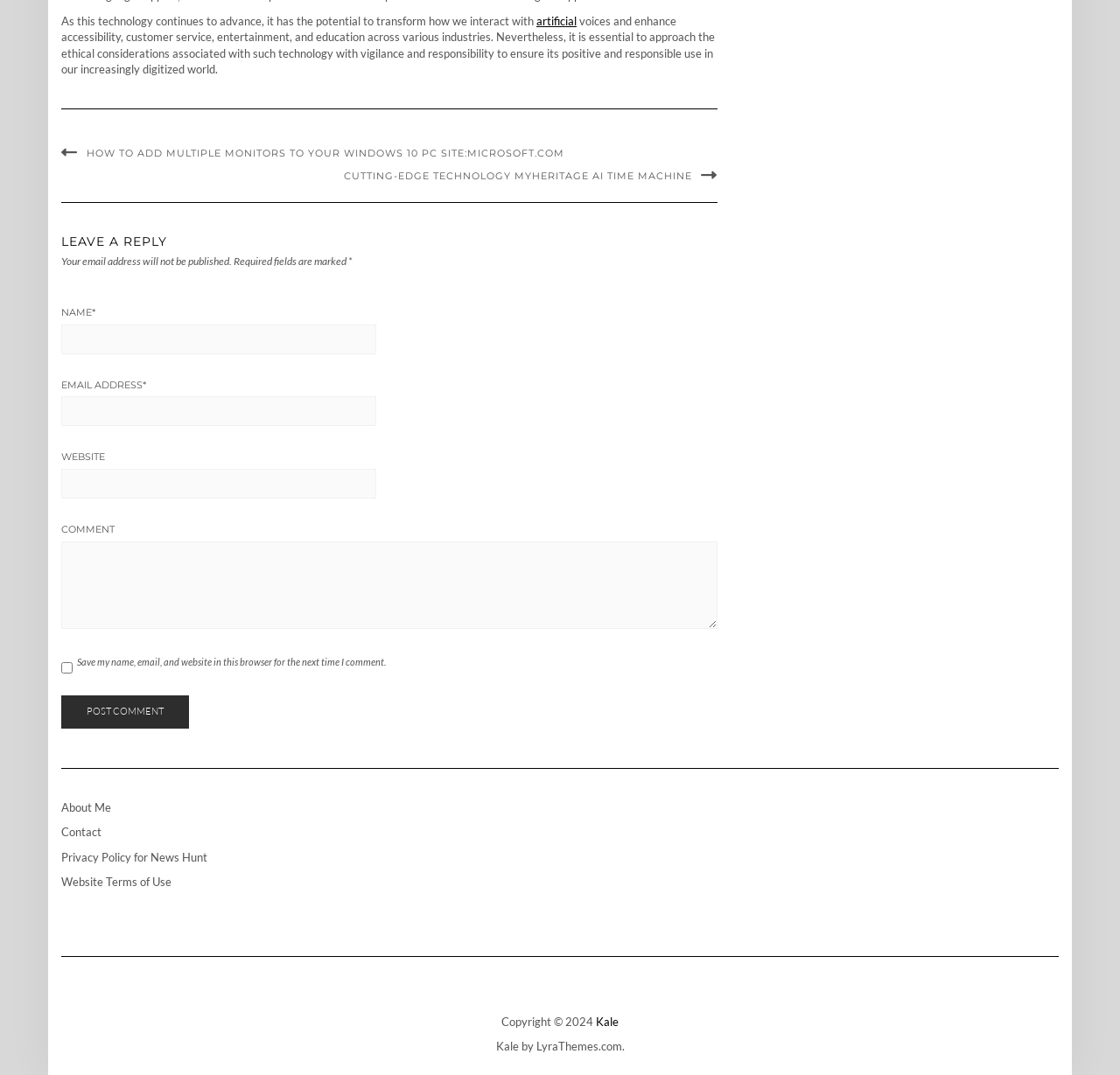Can you find the bounding box coordinates of the area I should click to execute the following instruction: "Enter your name in the 'NAME' field"?

[0.055, 0.302, 0.336, 0.329]